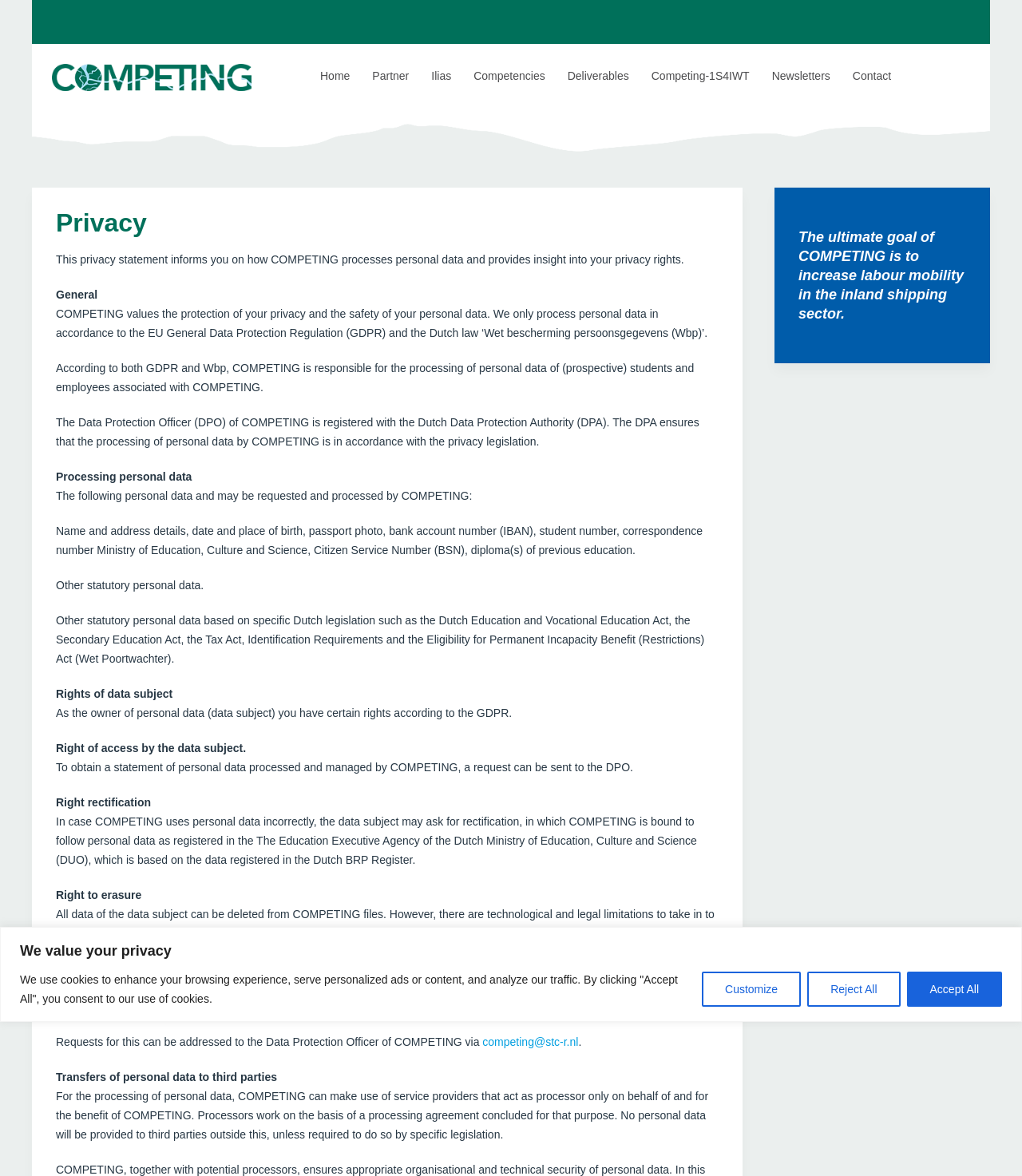Pinpoint the bounding box coordinates of the clickable area needed to execute the instruction: "Click the Customize button". The coordinates should be specified as four float numbers between 0 and 1, i.e., [left, top, right, bottom].

[0.687, 0.826, 0.784, 0.856]